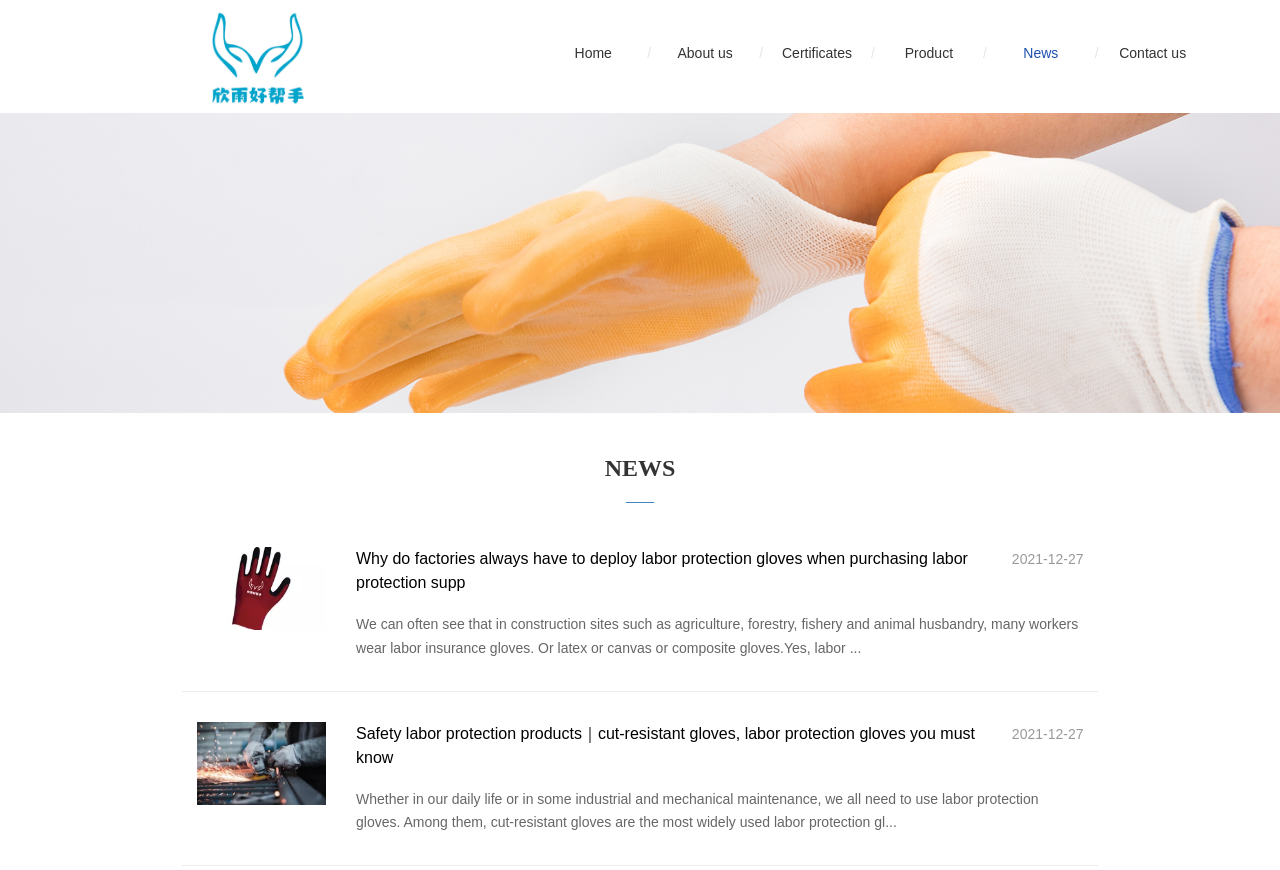Locate the bounding box coordinates of the clickable element to fulfill the following instruction: "learn about safety labor protection products". Provide the coordinates as four float numbers between 0 and 1 in the format [left, top, right, bottom].

[0.154, 0.829, 0.846, 0.96]